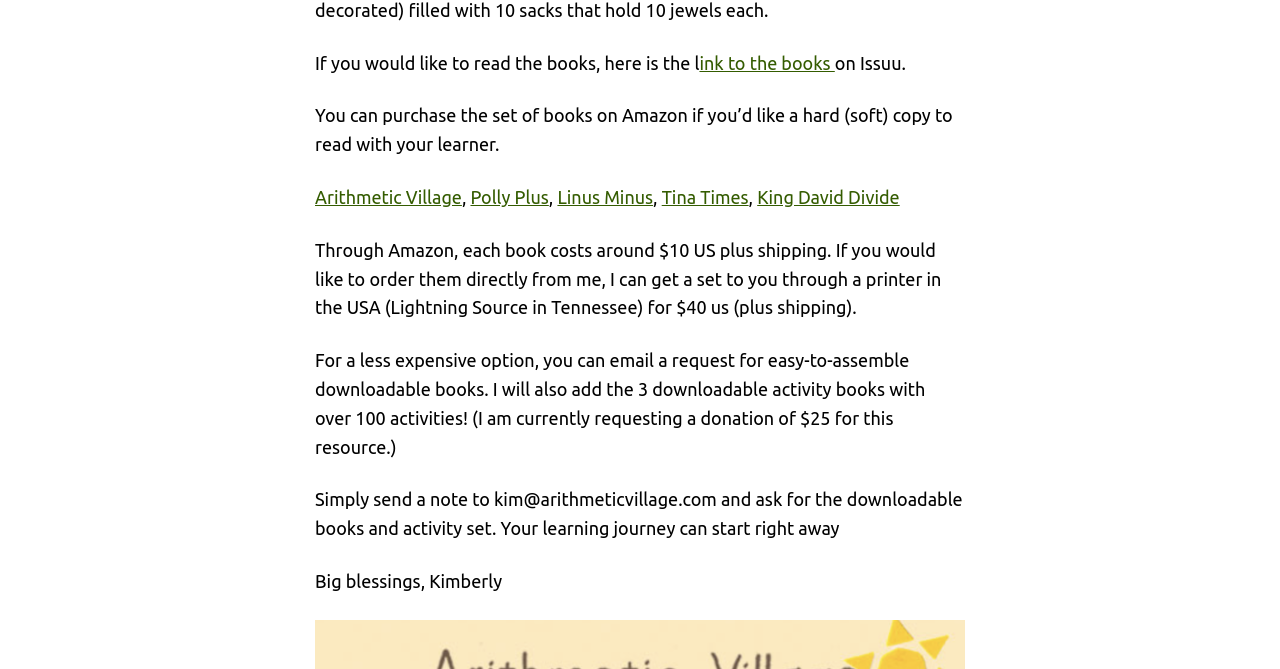Identify the bounding box coordinates for the UI element described as follows: "King David Divide". Ensure the coordinates are four float numbers between 0 and 1, formatted as [left, top, right, bottom].

[0.592, 0.28, 0.703, 0.309]